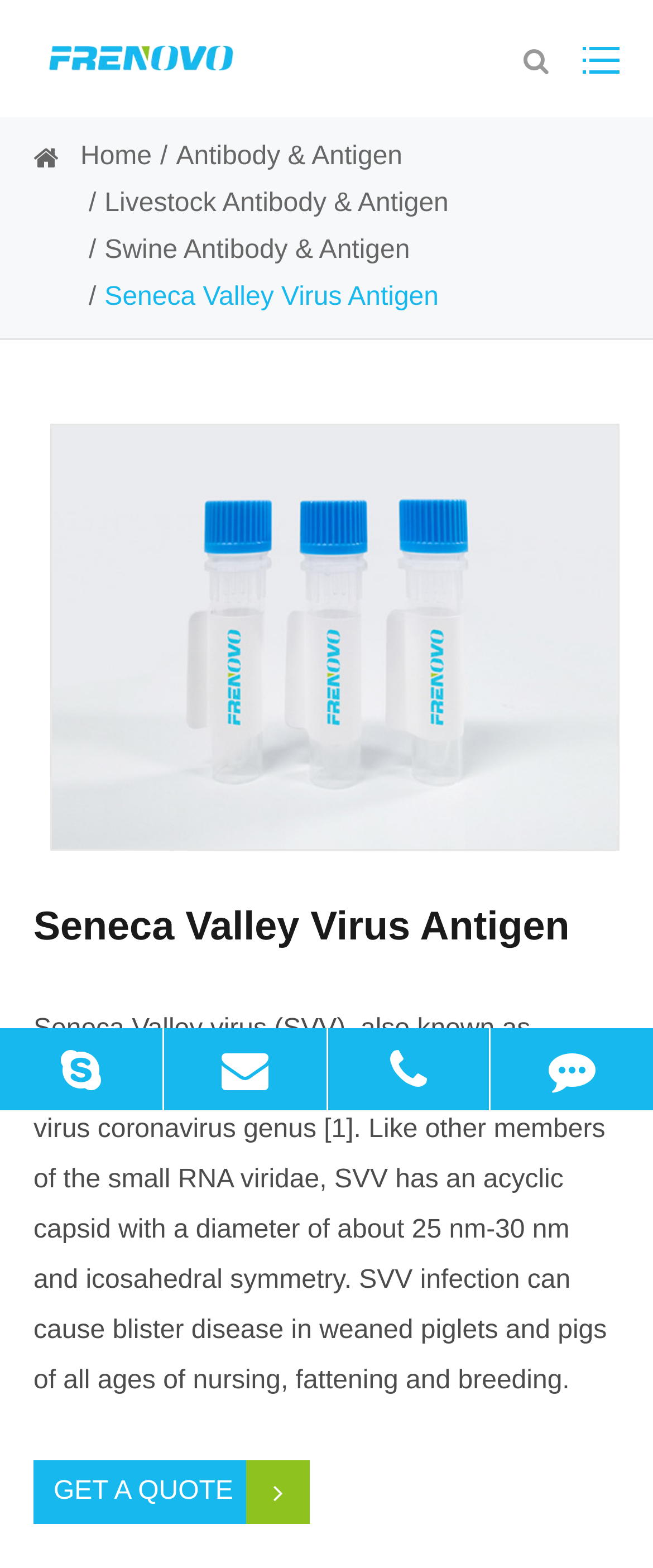Locate the bounding box coordinates of the clickable part needed for the task: "view Seneca Valley Virus Antigen".

[0.16, 0.18, 0.672, 0.199]